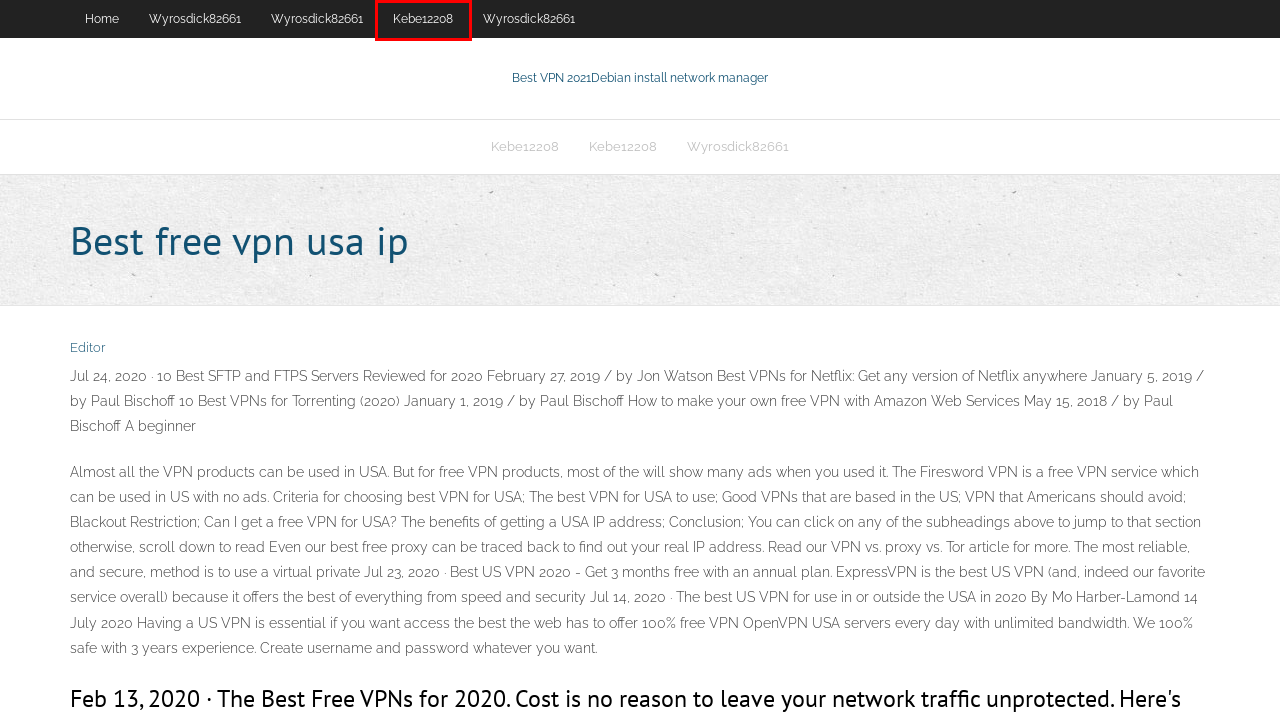Consider the screenshot of a webpage with a red bounding box and select the webpage description that best describes the new page that appears after clicking the element inside the red box. Here are the candidates:
A. Wyrosdick82661 , avpnggqwh.web.app
B. Private vpn proxy naeid
C. Siti gioco poker on line
D. Kebe12208 - avpnggqwh.web.app
E. Hmalam i pan ang mp3 jdssp
F. ssl lock - avpnggqwh.web.app
G. Hog heaven slots free online
H. Free-proxy.org ivmib

D